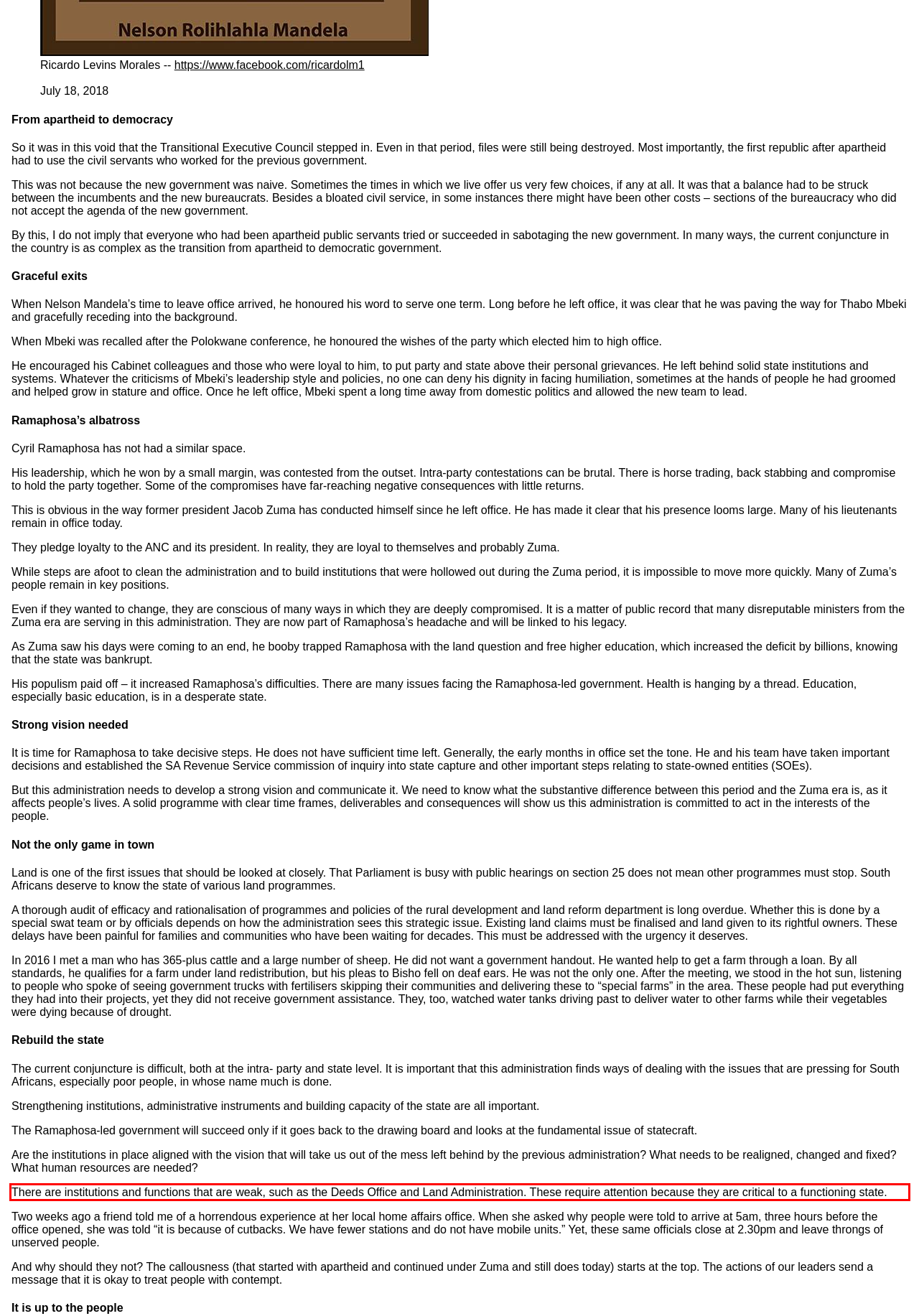Identify the red bounding box in the webpage screenshot and perform OCR to generate the text content enclosed.

There are institutions and functions that are weak, such as the Deeds Office and Land Administration. These require attention because they are critical to a functioning state.